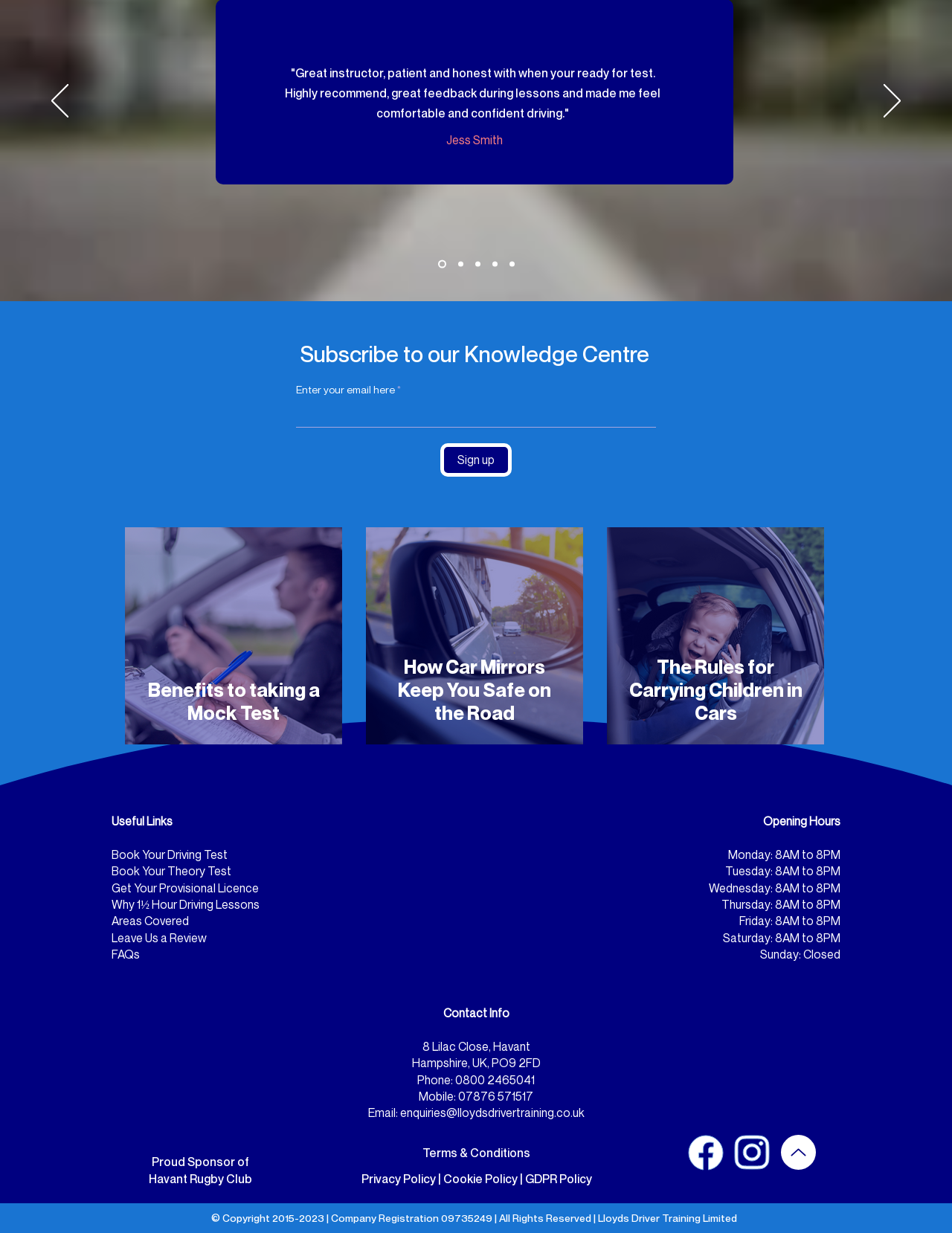Provide the bounding box coordinates of the section that needs to be clicked to accomplish the following instruction: "Read the 'Benefits to taking a Mock Test' post."

[0.15, 0.549, 0.341, 0.587]